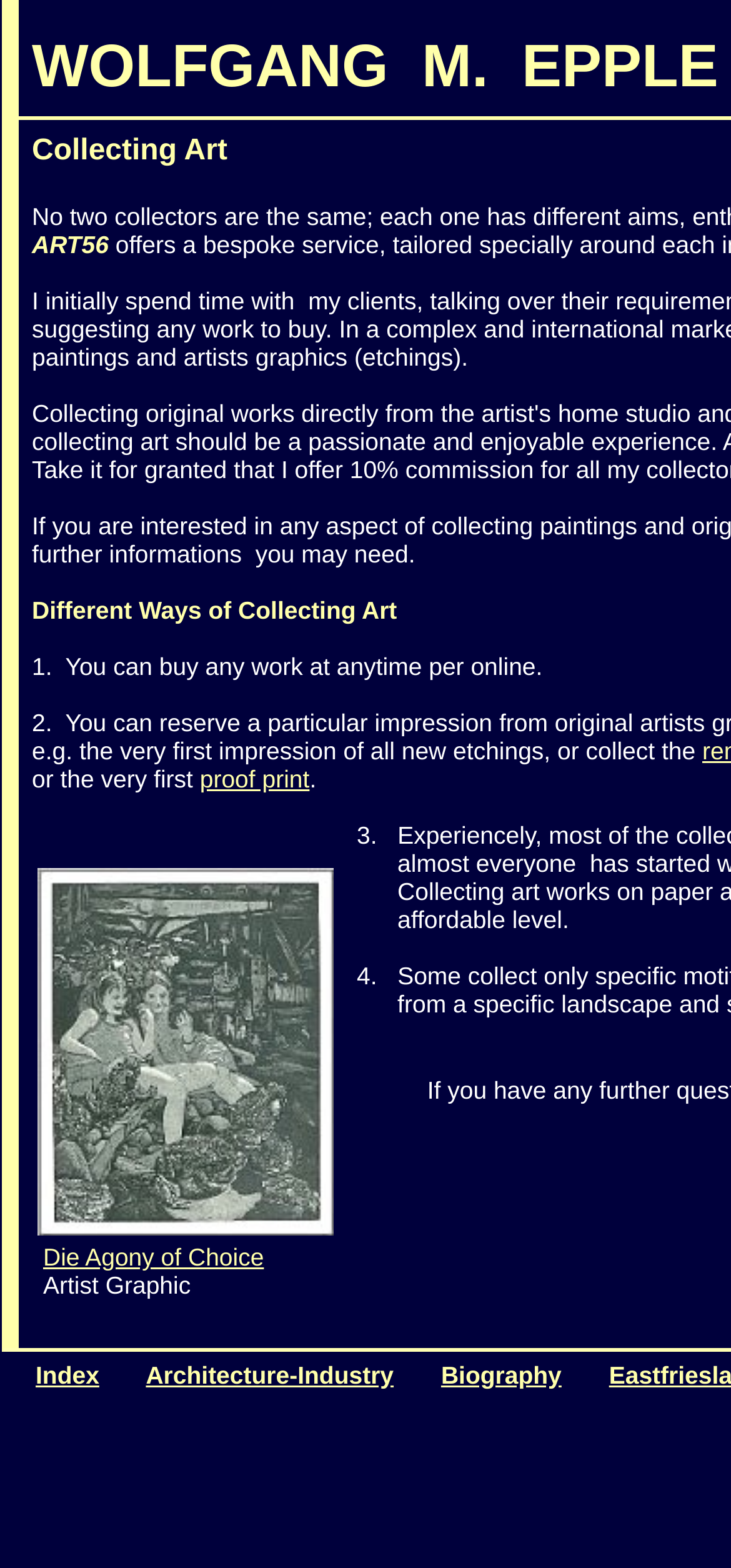What is the last sentence on the webpage?
Could you answer the question in a detailed manner, providing as much information as possible?

I read the text on the webpage from top to bottom and found that the last sentence is 'affordable level', which is located near the bottom of the page.